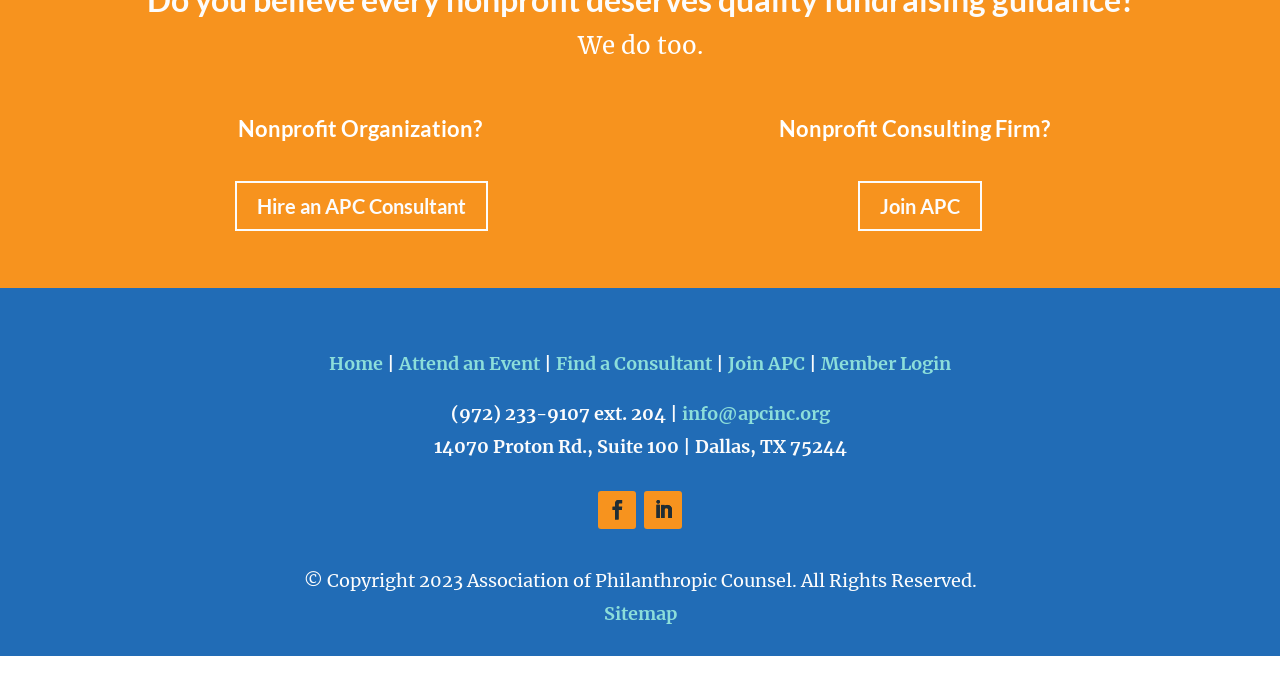Specify the bounding box coordinates of the element's area that should be clicked to execute the given instruction: "Click the logo". The coordinates should be four float numbers between 0 and 1, i.e., [left, top, right, bottom].

None